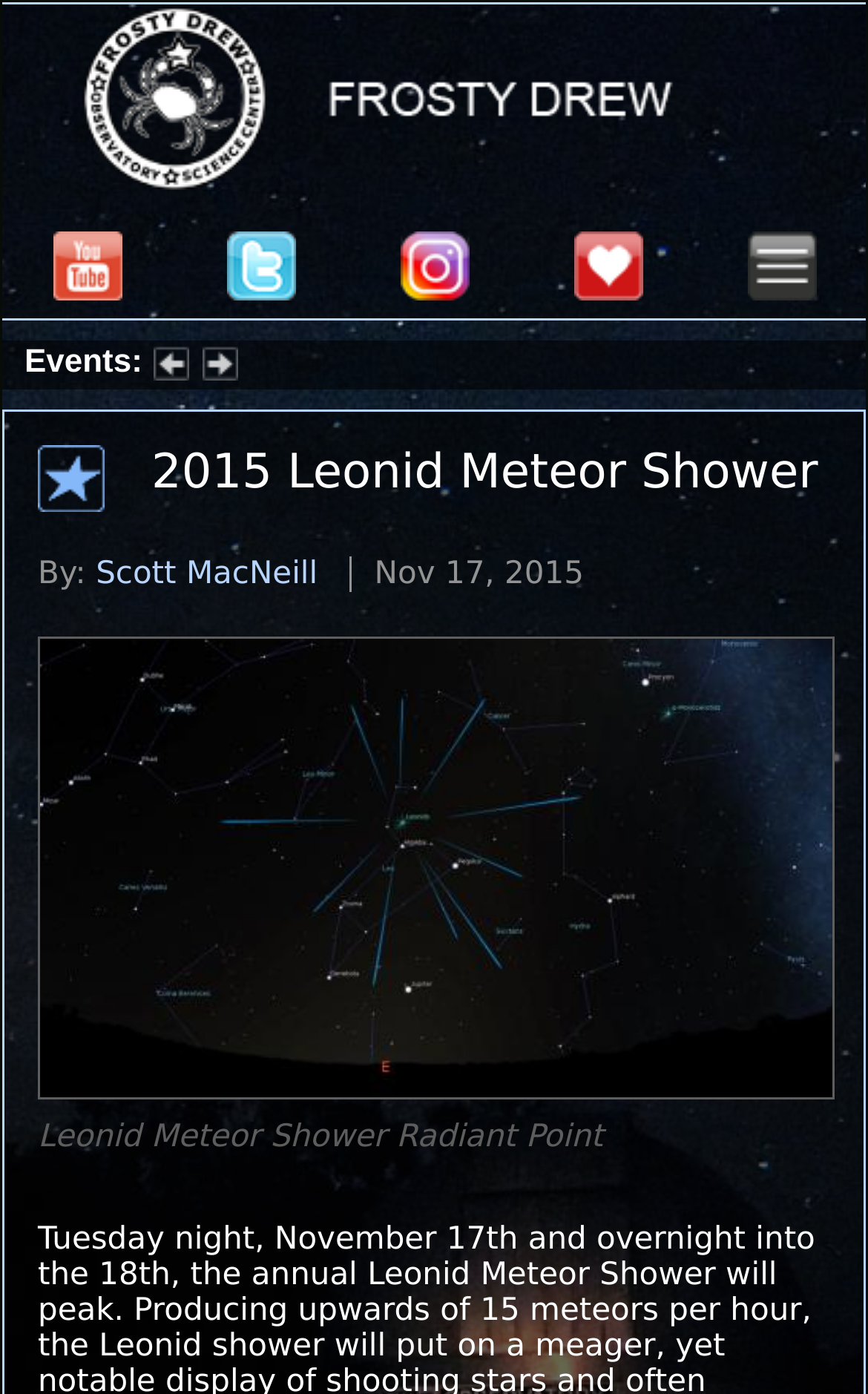Who is the author of the event?
Look at the screenshot and provide an in-depth answer.

I found the answer by looking at the 'By:' text followed by a link with the text 'Scott MacNeill', which suggests that Scott MacNeill is the author of the event.